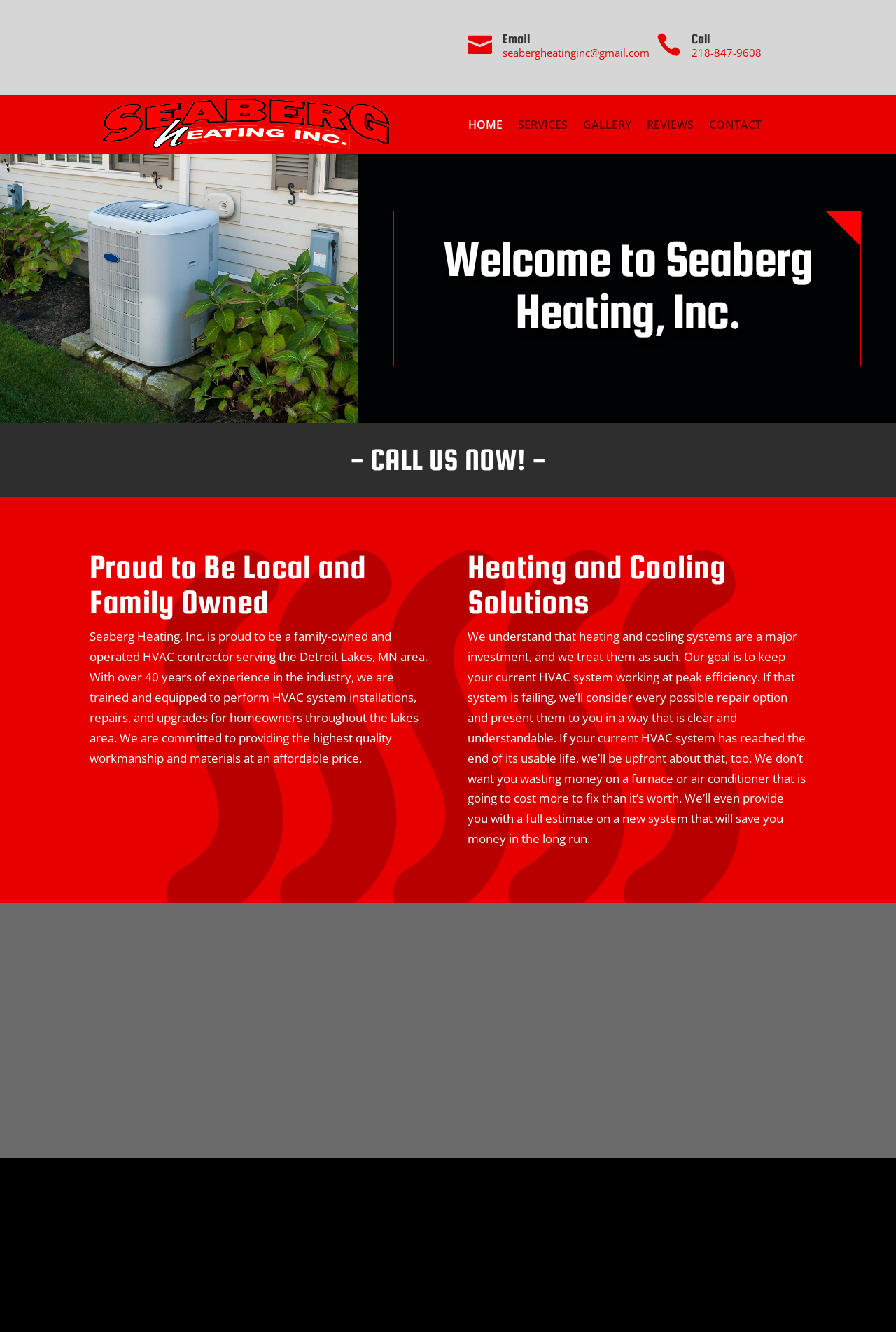Identify and extract the main heading from the webpage.

Welcome to Seaberg Heating, Inc.